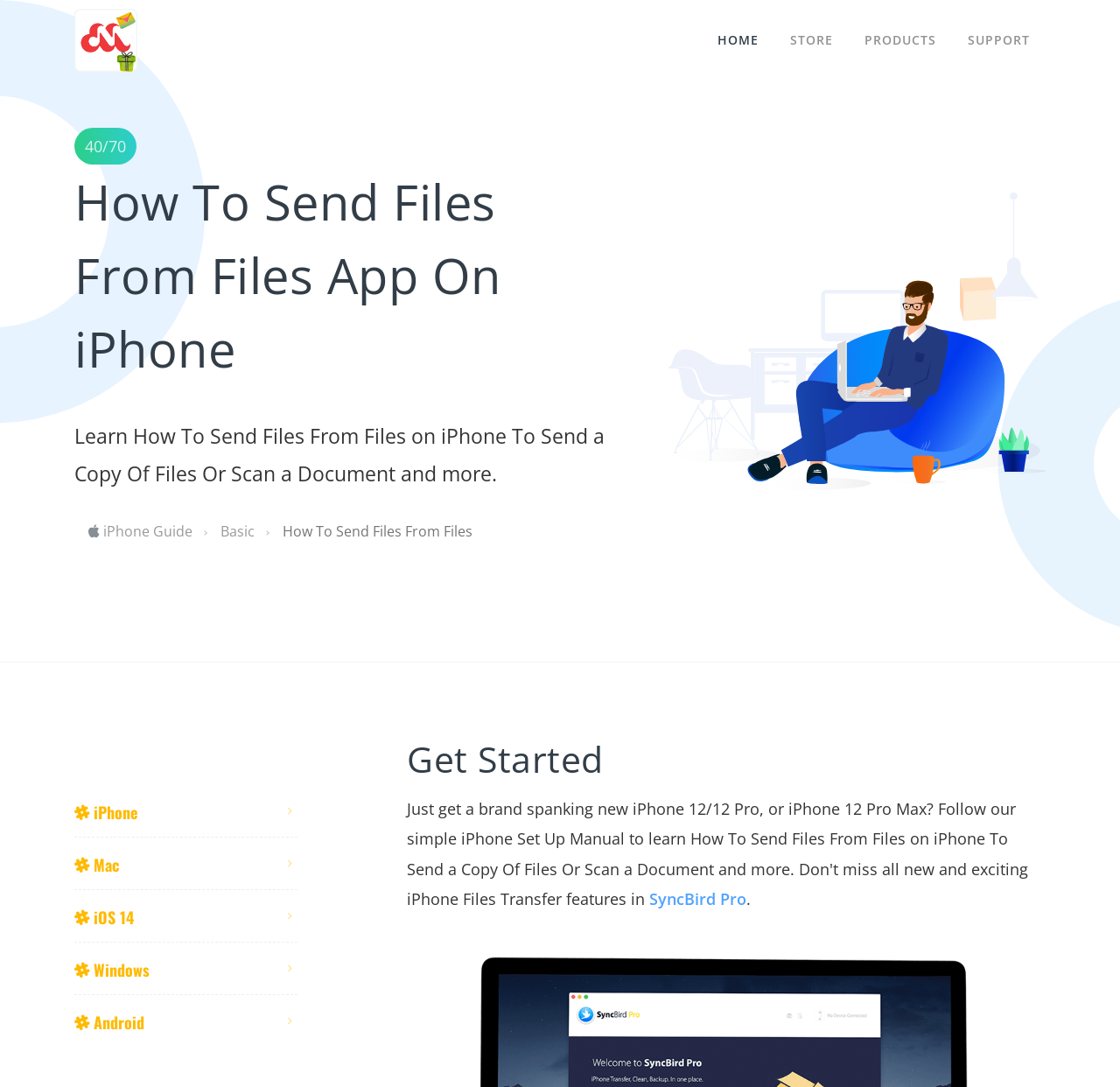Please identify the bounding box coordinates of where to click in order to follow the instruction: "Get started with SyncBird Pro".

[0.58, 0.817, 0.666, 0.836]